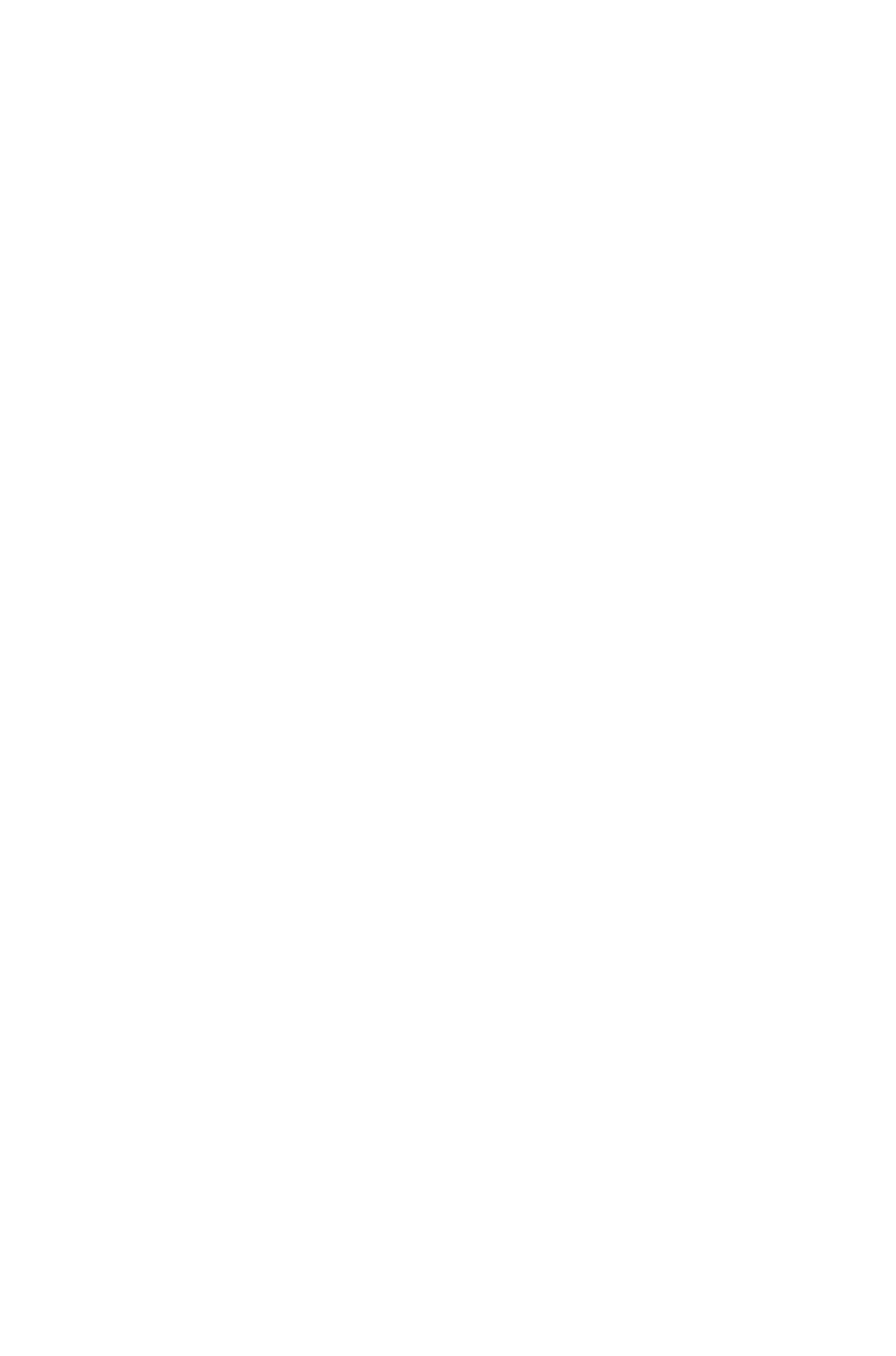Please provide a detailed answer to the question below by examining the image:
How many social media links are available?

I counted the number of social media links available on the webpage, which are Facebook, Twitter, Pinterest, and LinkedIn, and found that there are 4 social media links.